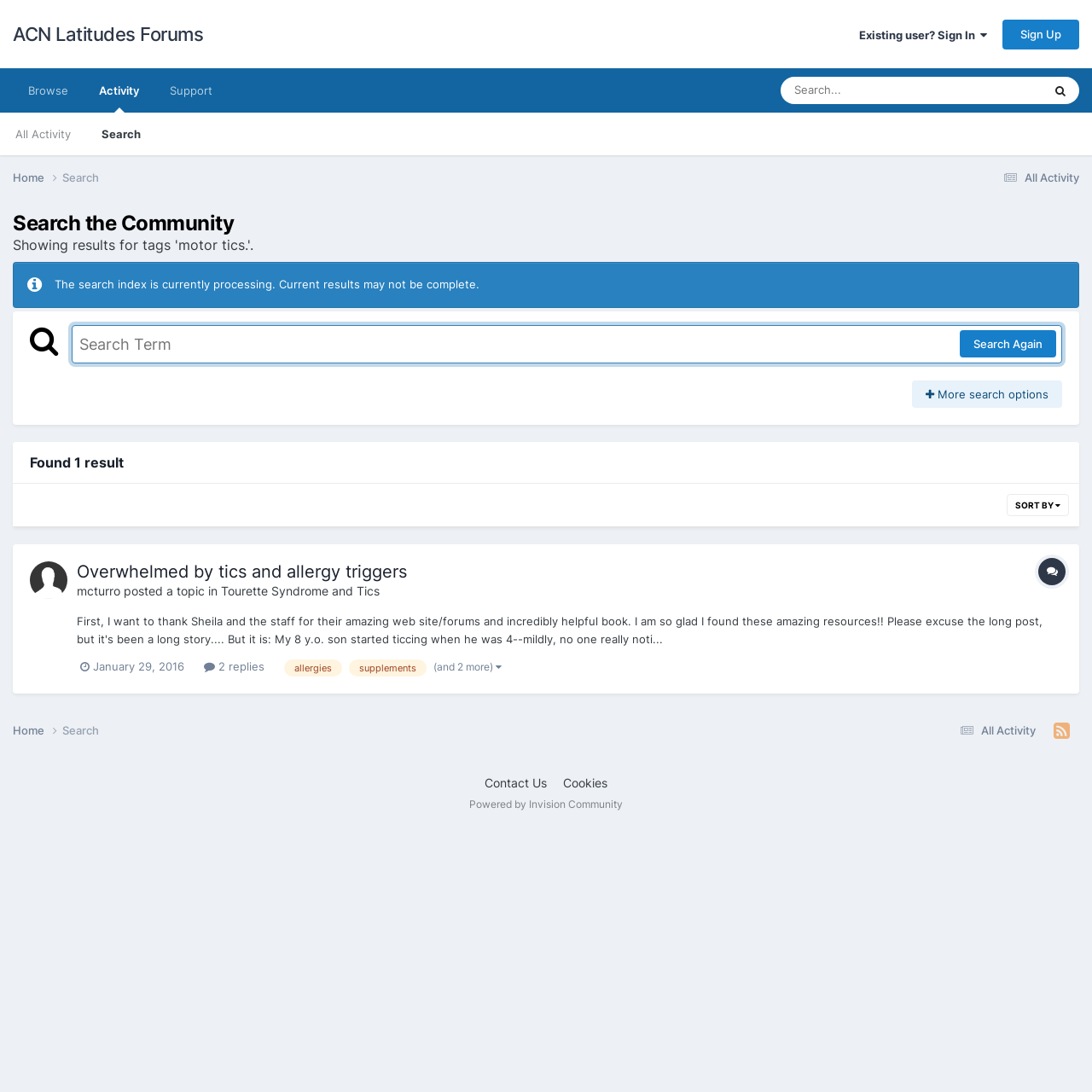Provide the bounding box coordinates, formatted as (top-left x, top-left y, bottom-right x, bottom-right y), with all values being floating point numbers between 0 and 1. Identify the bounding box of the UI element that matches the description: January 29, 2016

[0.073, 0.604, 0.169, 0.617]